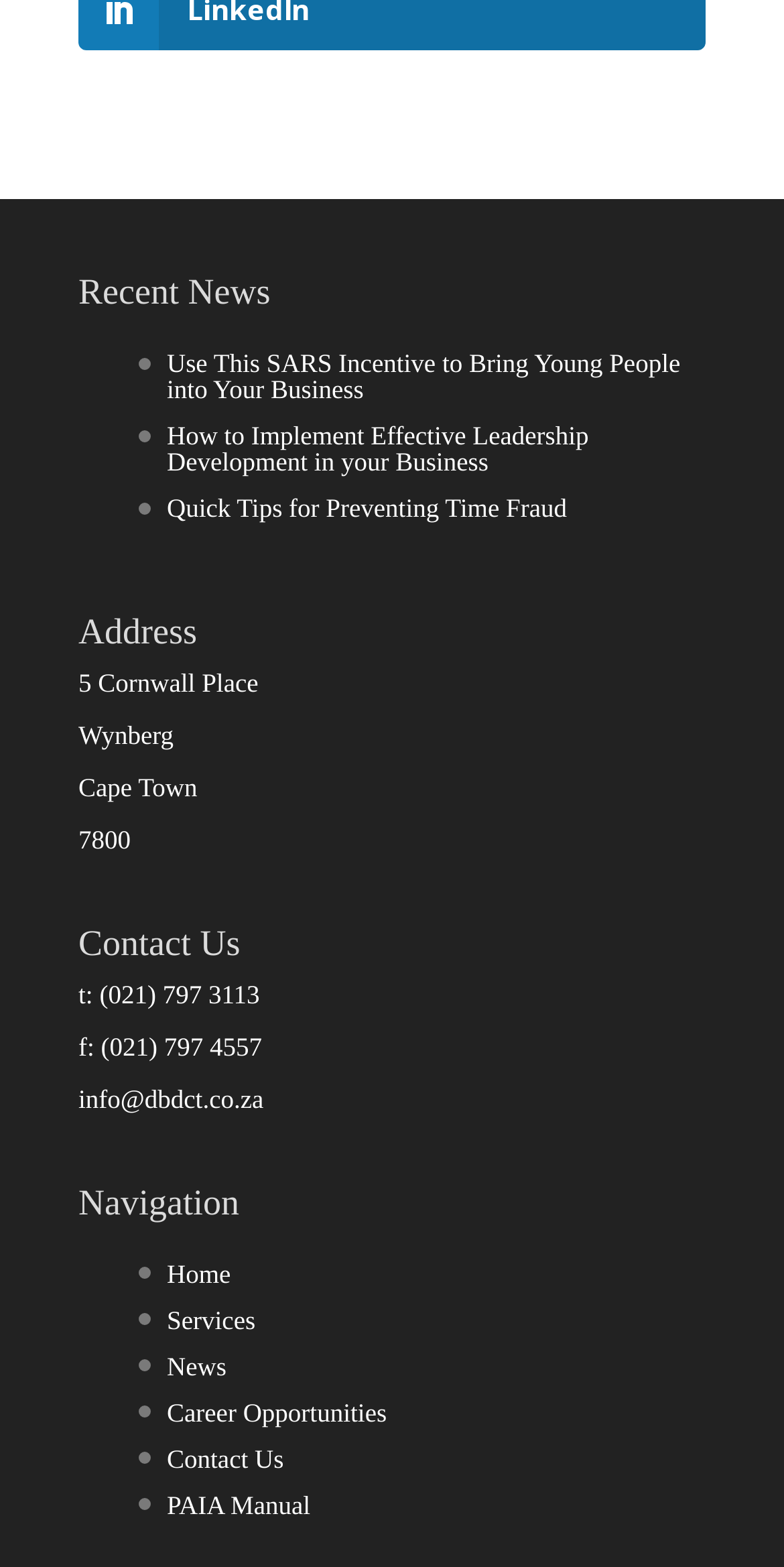Identify the bounding box coordinates of the clickable region required to complete the instruction: "View career opportunities". The coordinates should be given as four float numbers within the range of 0 and 1, i.e., [left, top, right, bottom].

[0.213, 0.892, 0.493, 0.911]